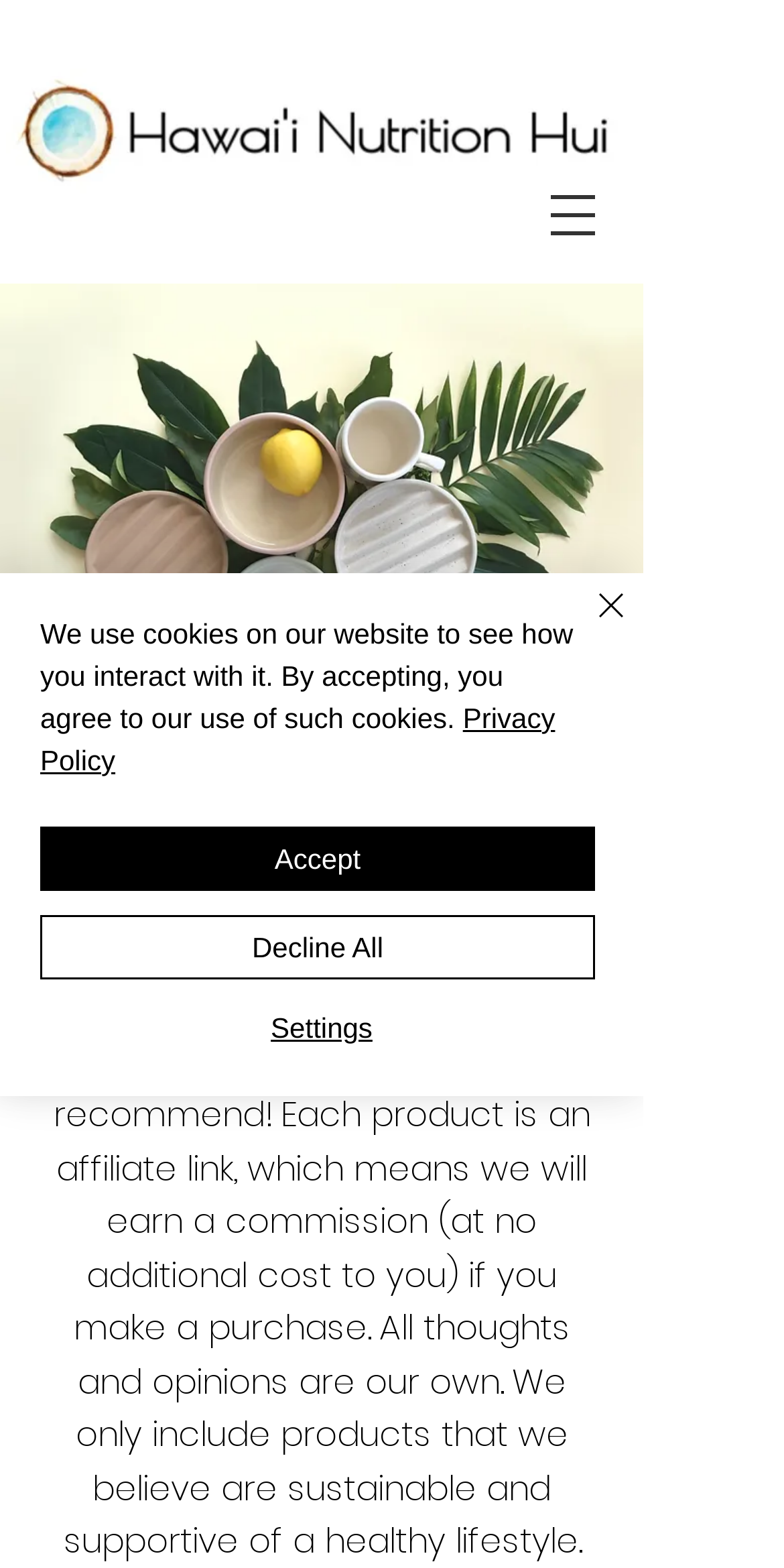Please identify the coordinates of the bounding box for the clickable region that will accomplish this instruction: "Follow on Instagram".

[0.328, 0.639, 0.492, 0.699]